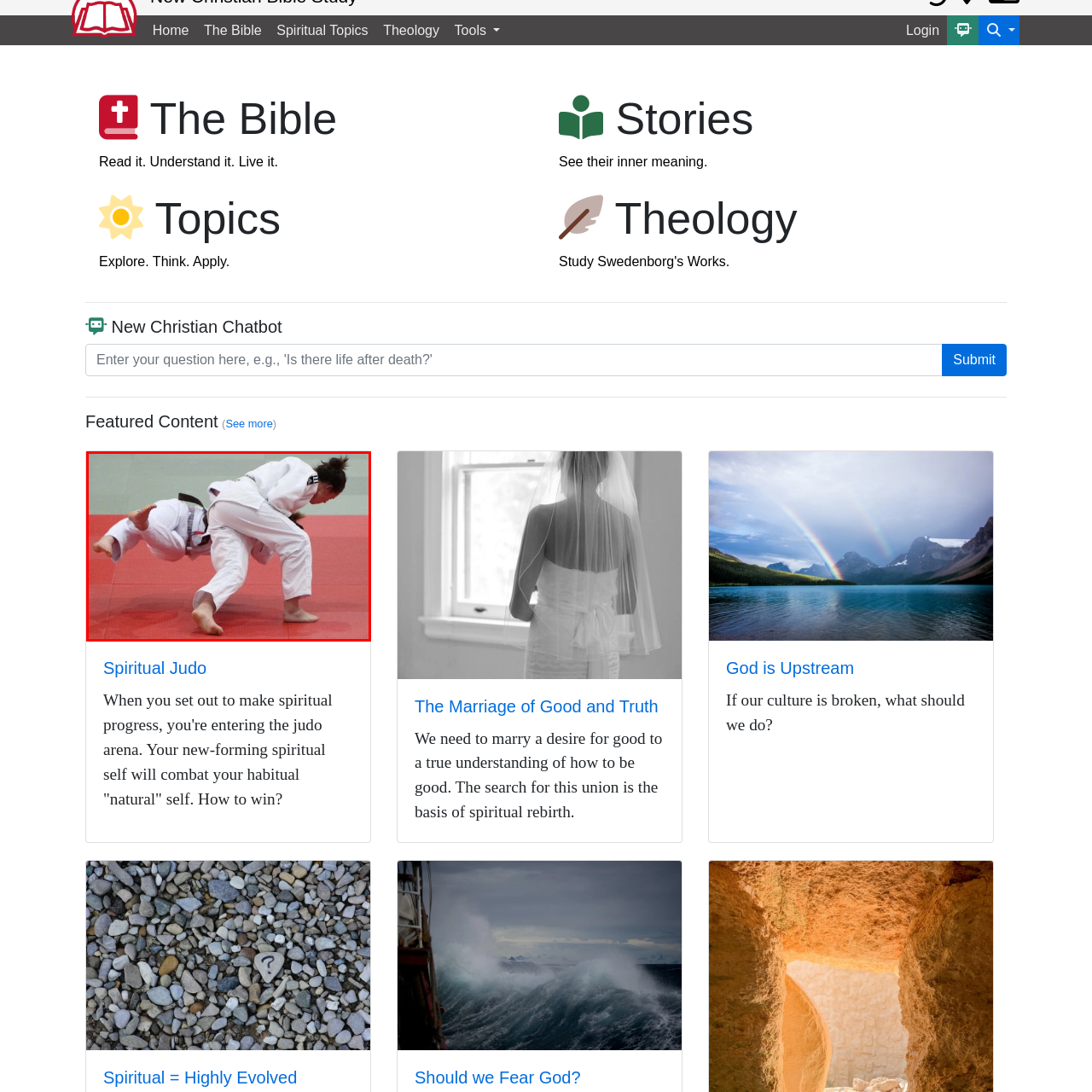What is essential for success in martial arts?
Review the image encased within the red bounding box and supply a detailed answer according to the visual information available.

The caption highlights that agility, strength, and mental focus are essential for success in martial arts, as this moment captures the intricate movements and strategy involved in judo.